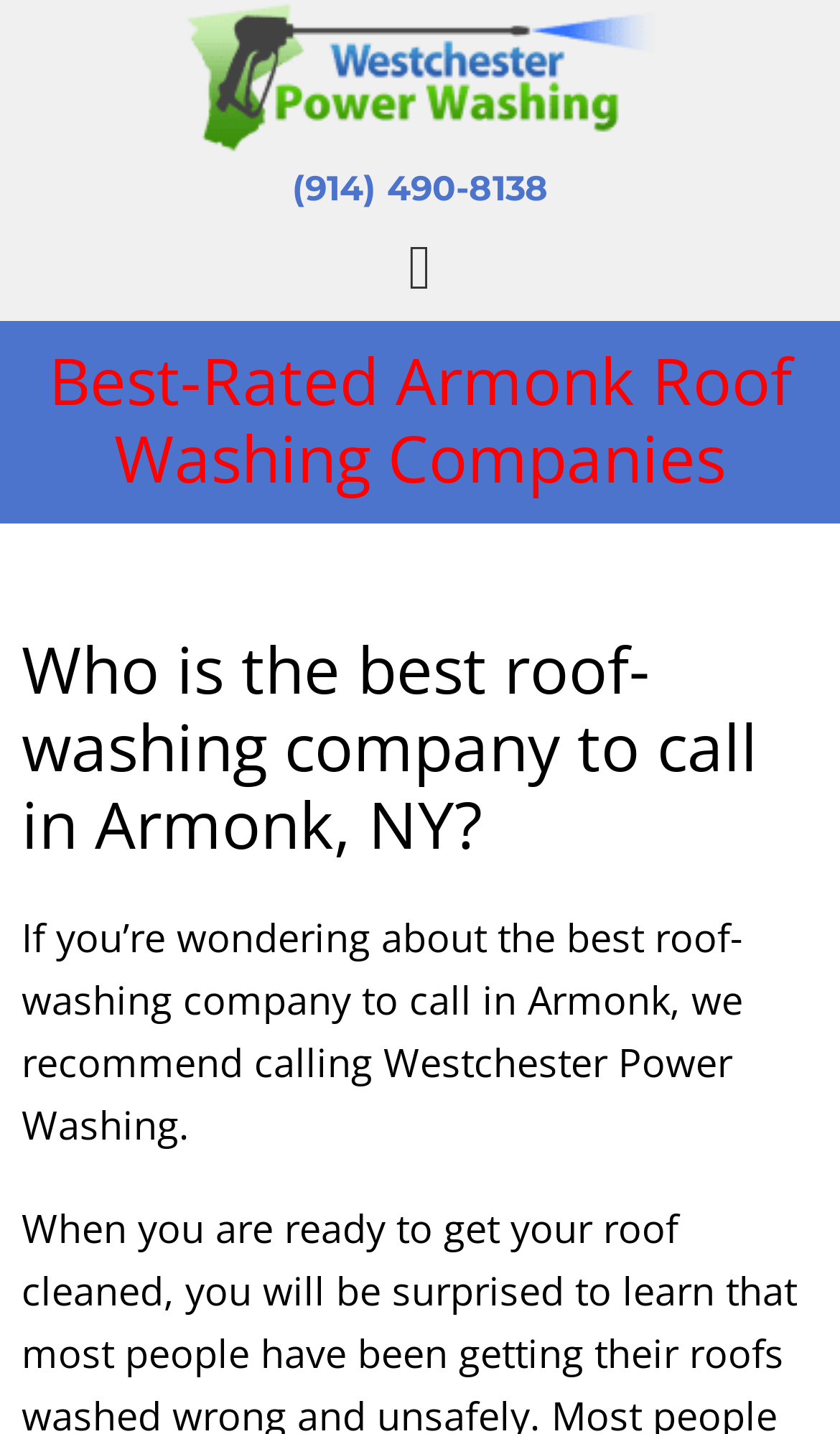Please locate and generate the primary heading on this webpage.

Who is the best roof-washing company to call in Armonk, NY?